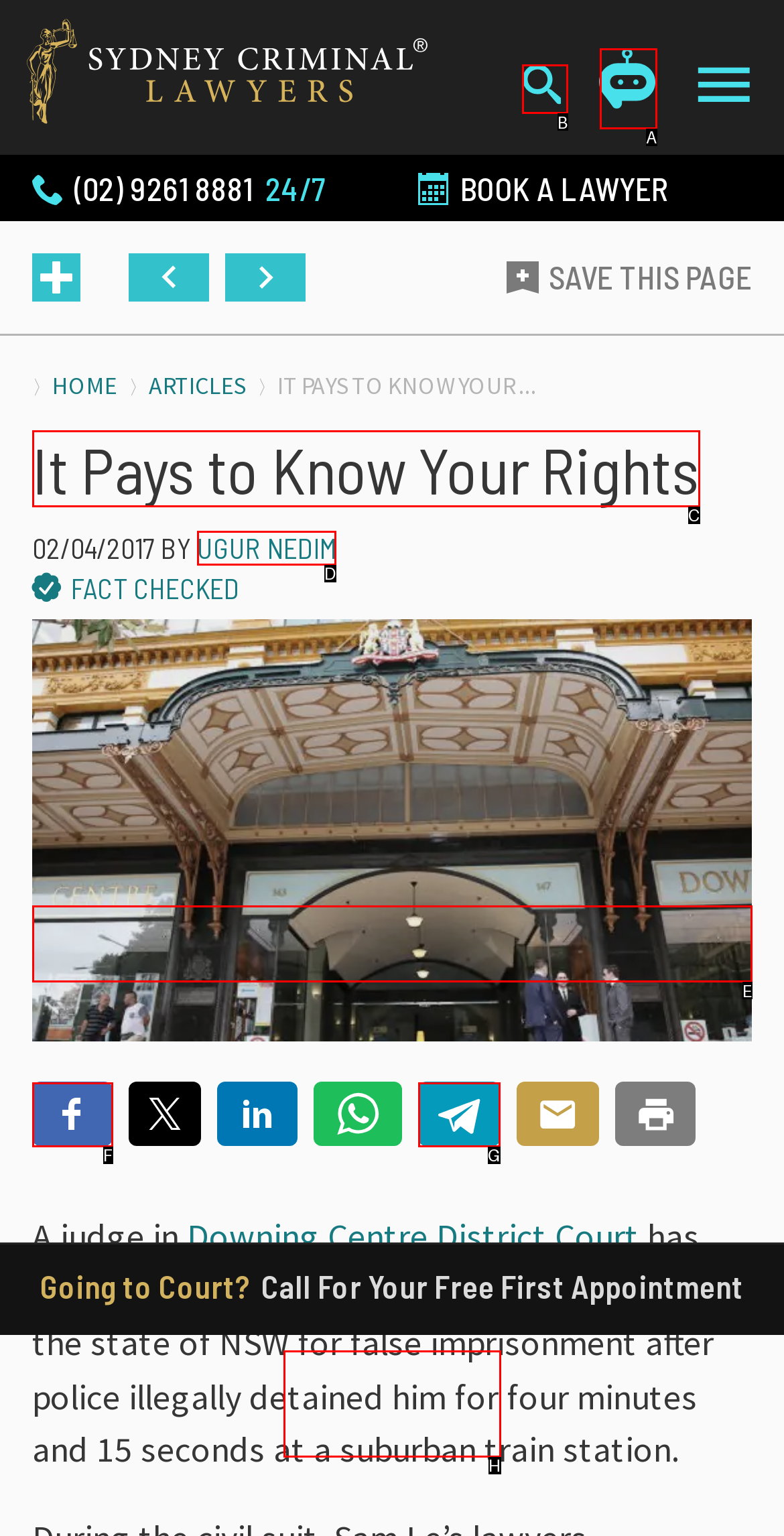Choose the HTML element you need to click to achieve the following task: Post your comment
Respond with the letter of the selected option from the given choices directly.

None